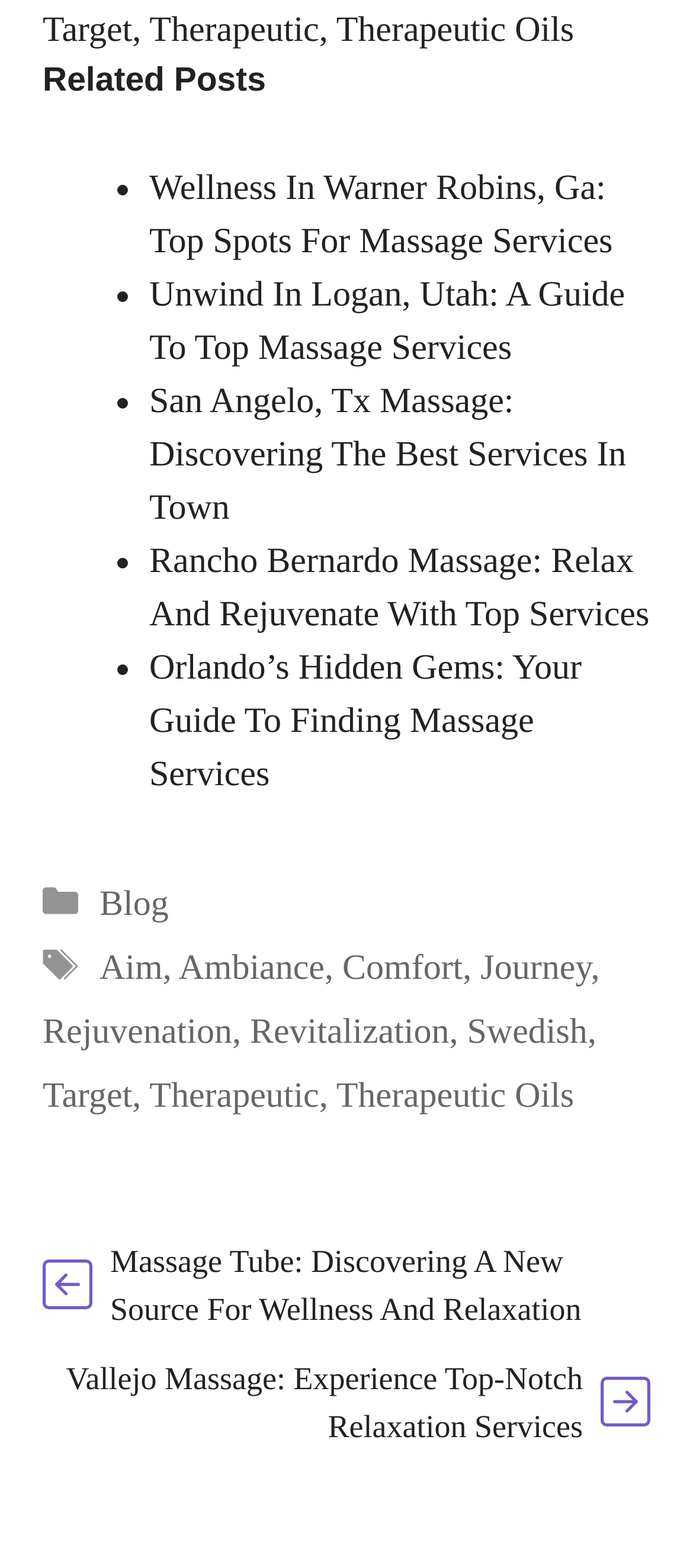Reply to the question below using a single word or brief phrase:
What is the title of the first article in the footer?

Massage Tube: Discovering A New Source For Wellness And Relaxation